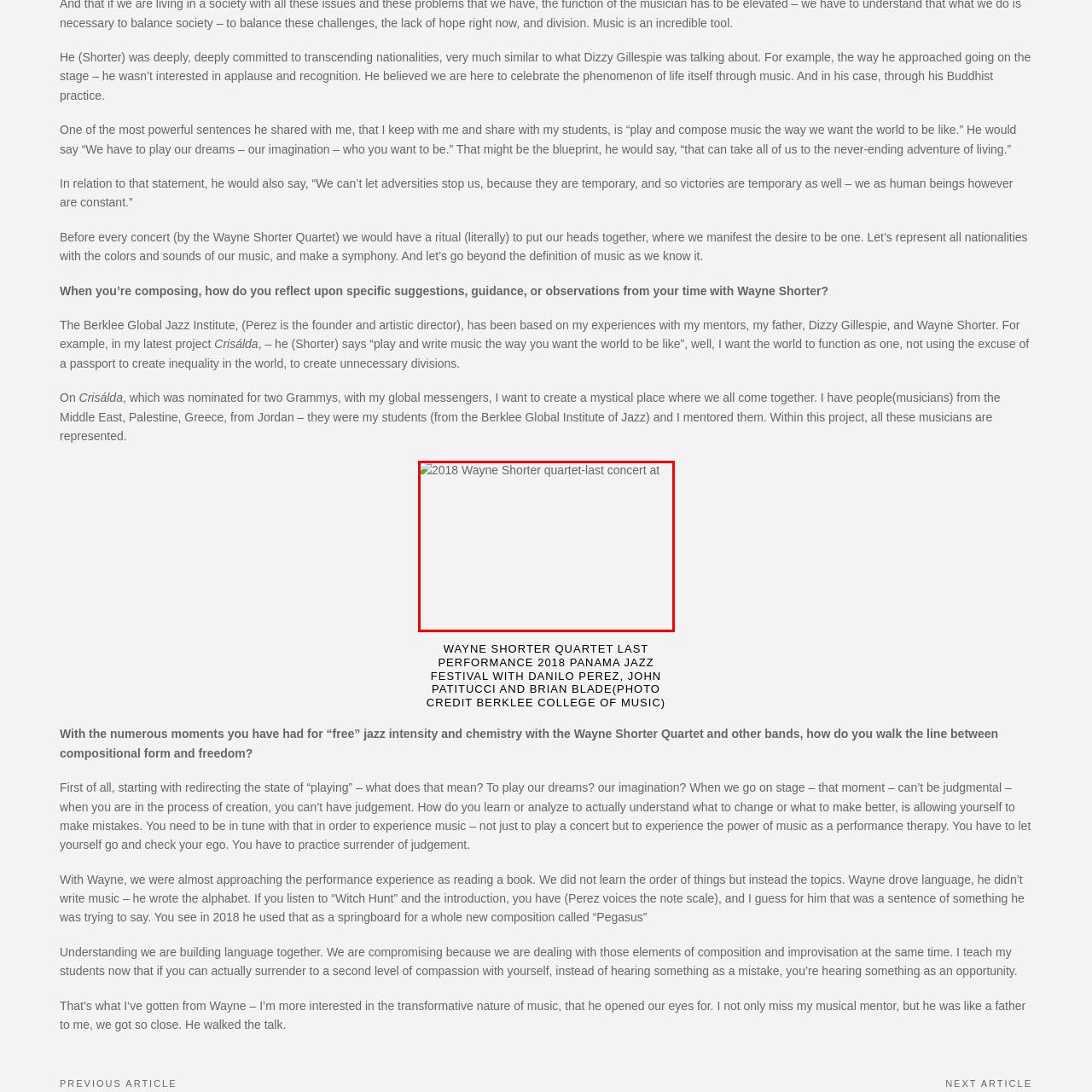Focus on the image enclosed by the red outline and give a short answer: Who credited the photo?

Berklee College of Music